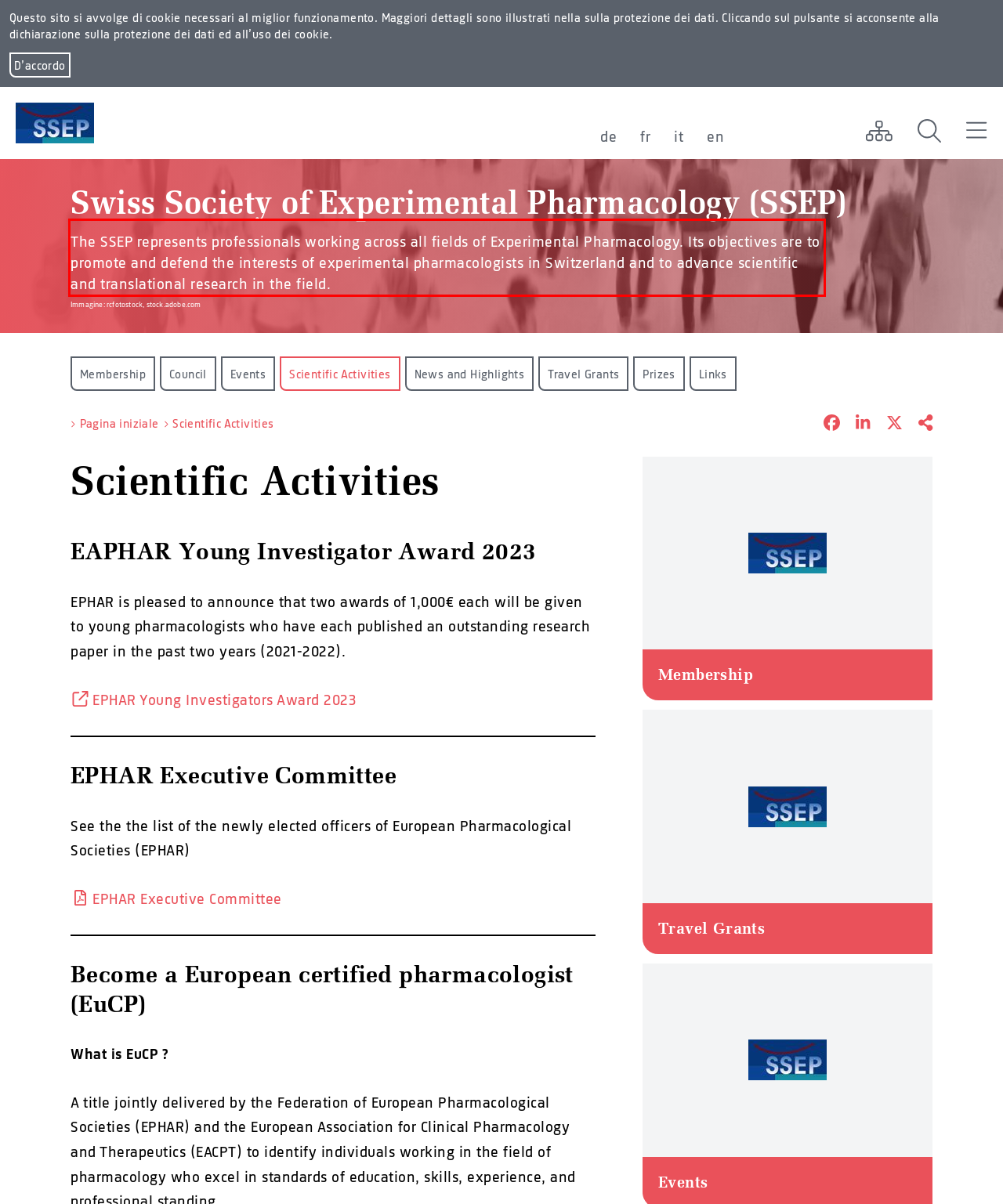Please perform OCR on the text within the red rectangle in the webpage screenshot and return the text content.

The SSEP represents professionals working across all fields of Experimental Pharmacology. Its objectives are to promote and defend the interests of experimental pharmacologists in Switzerland and to advance scientific and translational research in the field.